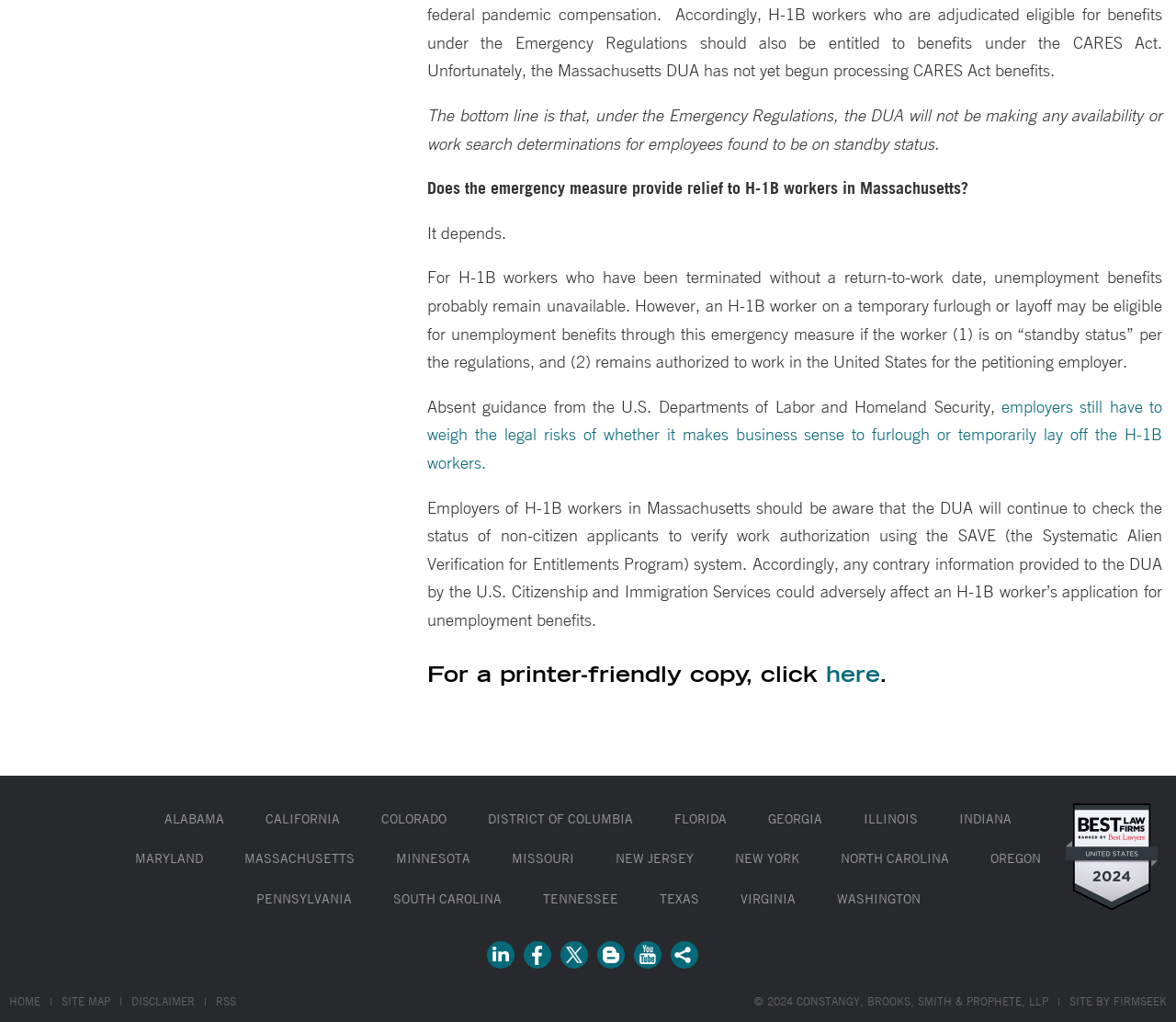Find the bounding box coordinates for the UI element whose description is: "aria-label="YouTube" title="YouTube"". The coordinates should be four float numbers between 0 and 1, in the format [left, top, right, bottom].

[0.539, 0.921, 0.562, 0.948]